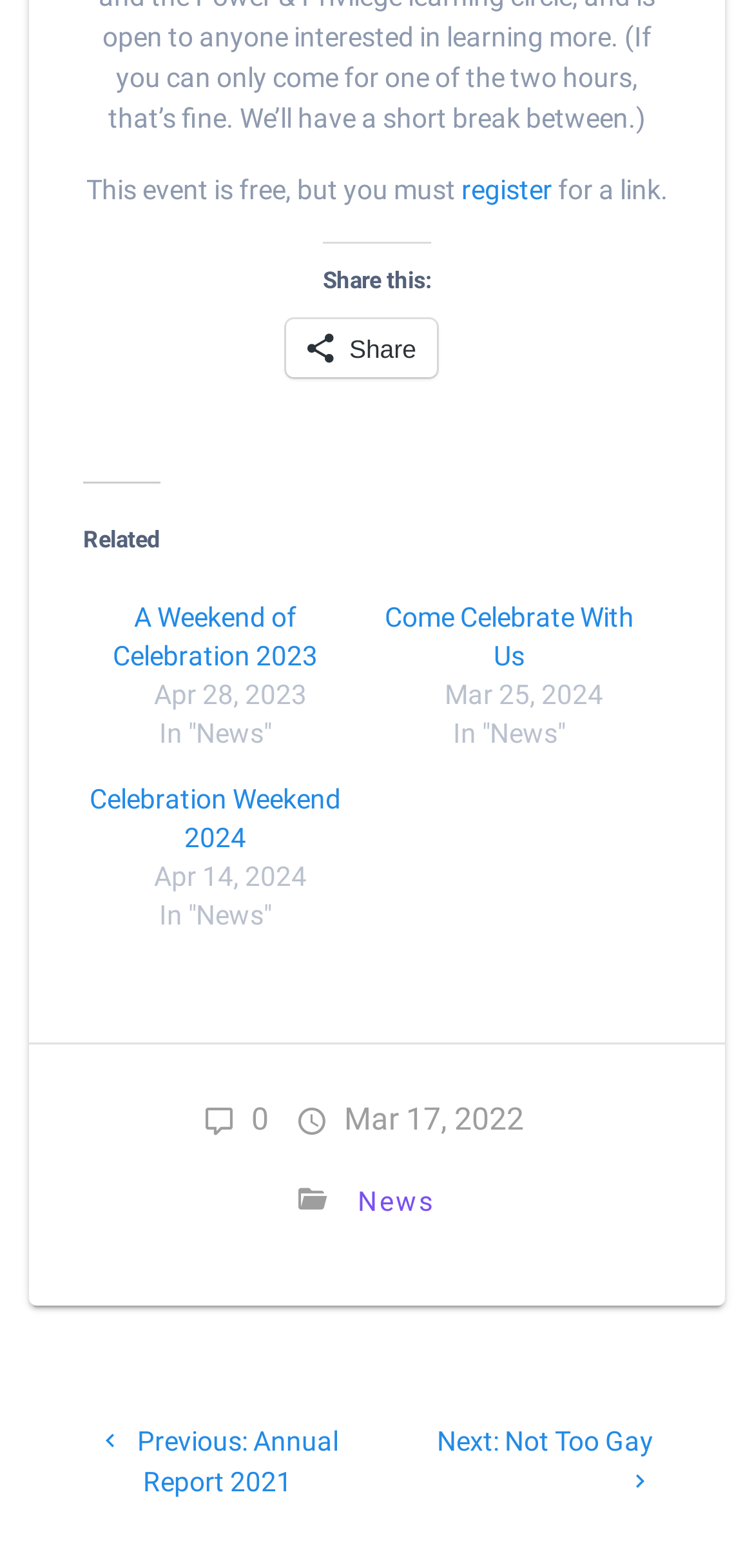Determine the bounding box coordinates of the section to be clicked to follow the instruction: "read comments". The coordinates should be given as four float numbers between 0 and 1, formatted as [left, top, right, bottom].

[0.269, 0.7, 0.356, 0.727]